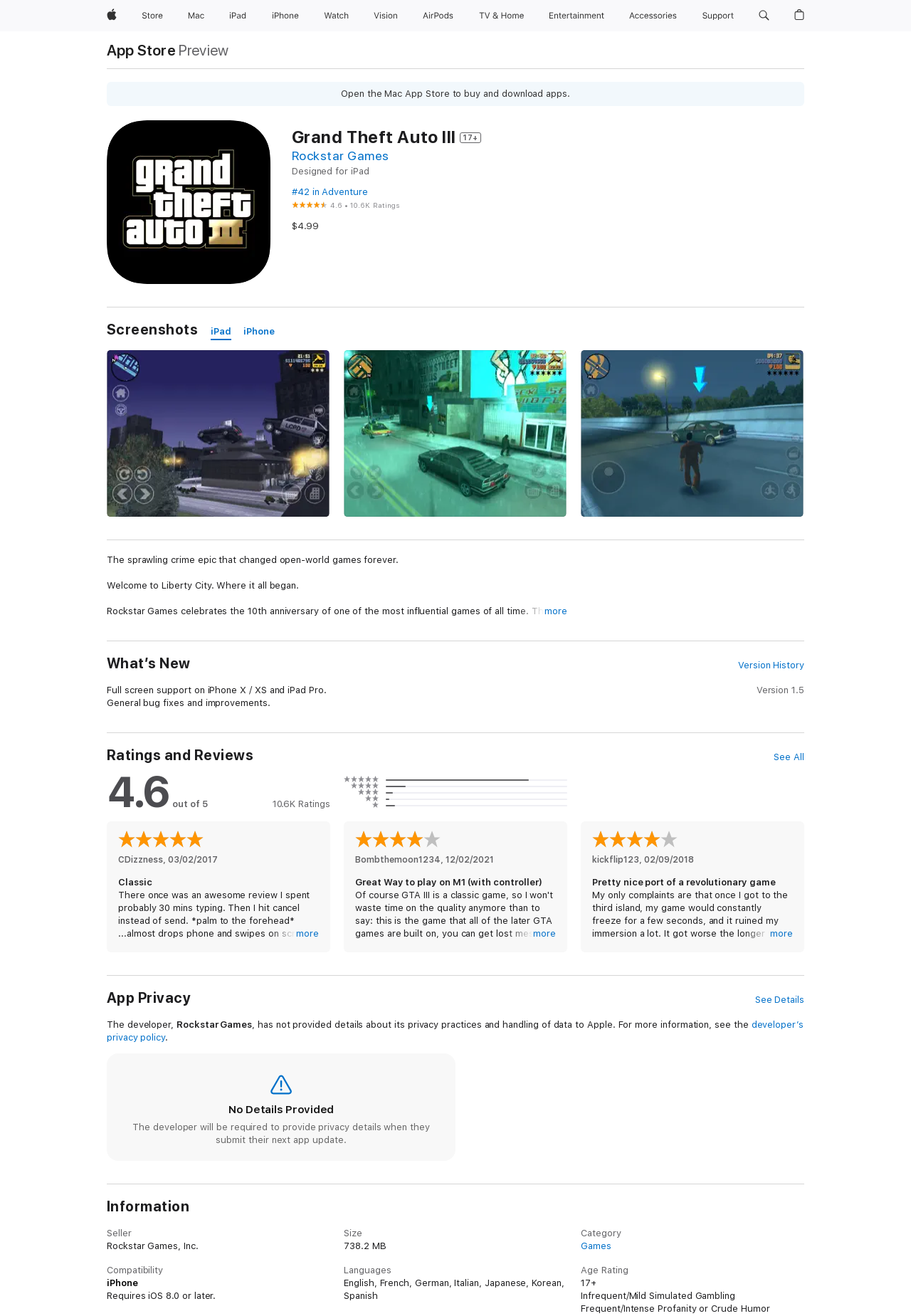Determine the bounding box coordinates for the area that needs to be clicked to fulfill this task: "Open the Mac App Store". The coordinates must be given as four float numbers between 0 and 1, i.e., [left, top, right, bottom].

[0.117, 0.032, 0.193, 0.044]